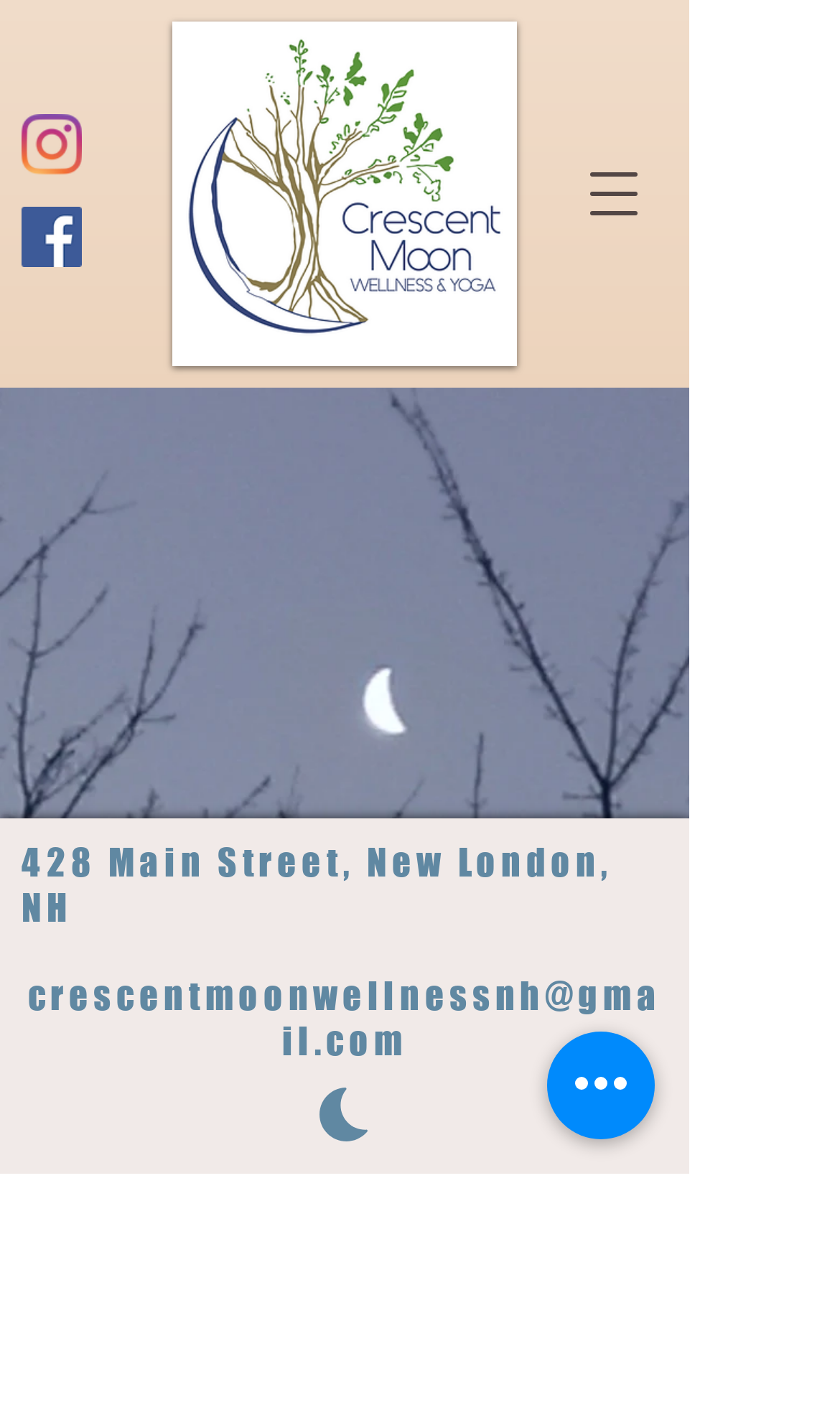What is the email address?
Please answer the question with a detailed and comprehensive explanation.

I found the email address by looking at the contentinfo section of the webpage, where I found a heading element with the text 'crescentmoonwellnessnh@gmail.com', which is also a link.